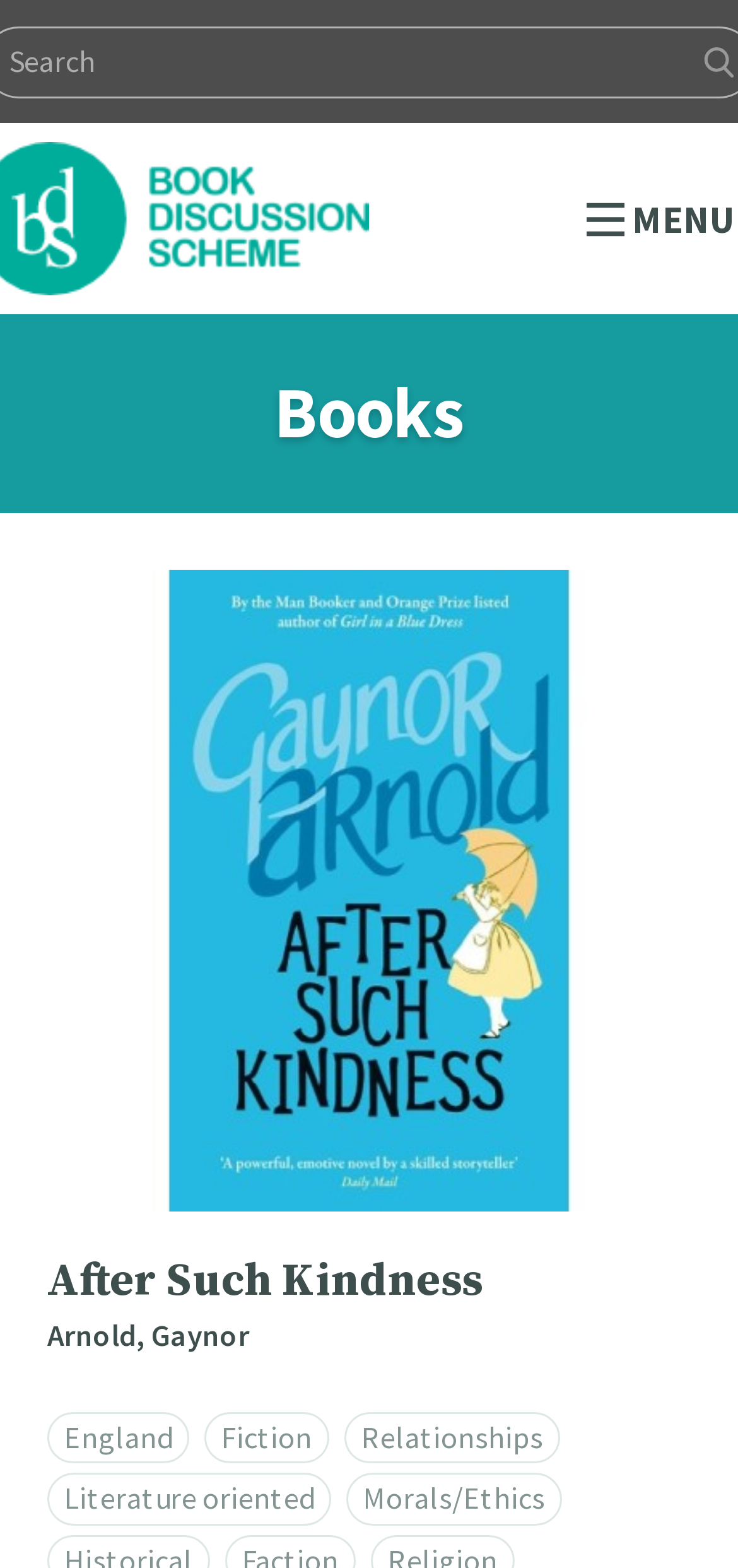Use a single word or phrase to answer the question:
What genre is the book?

Fiction